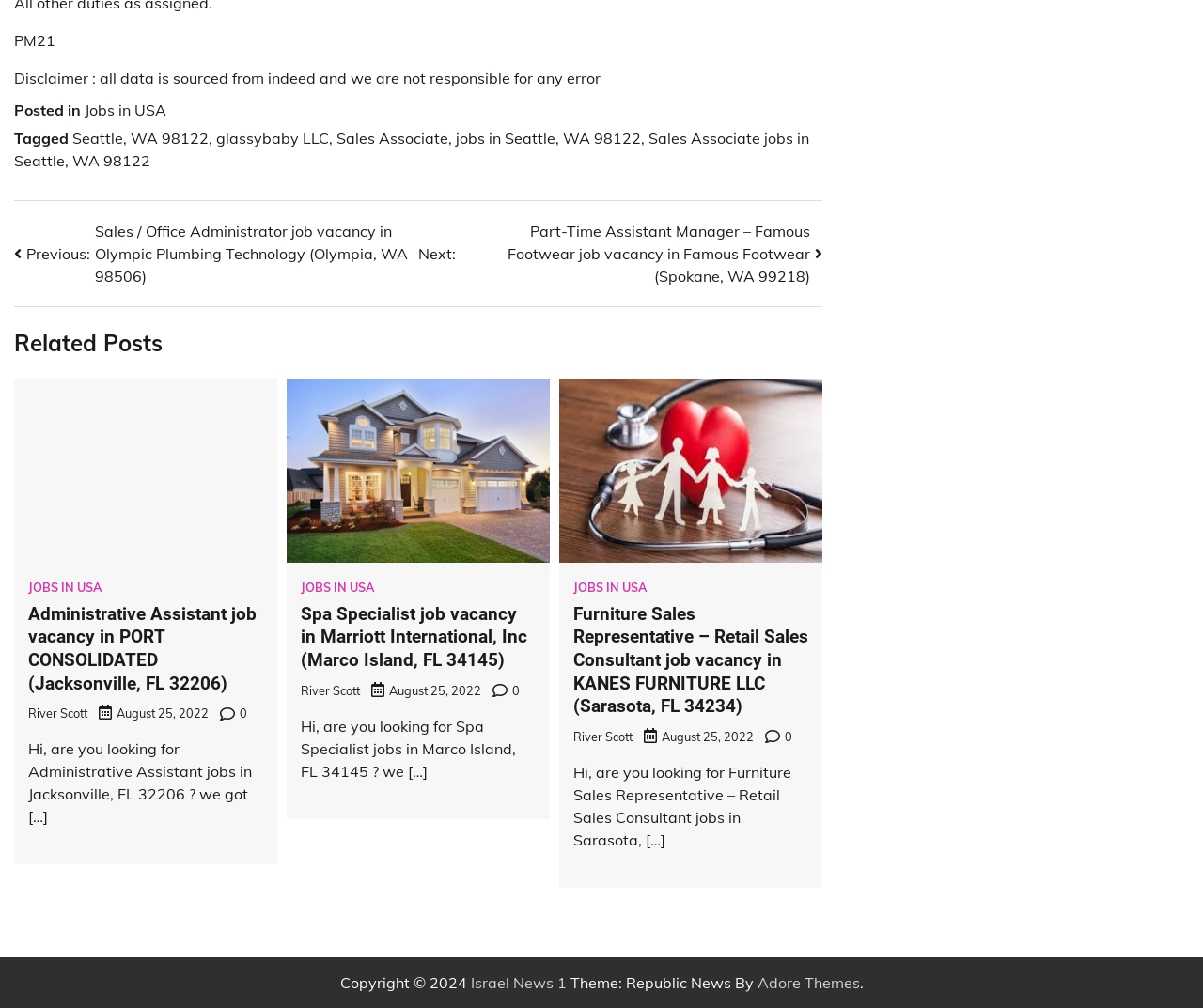Show the bounding box coordinates for the HTML element described as: "ntsportsreport.com".

None